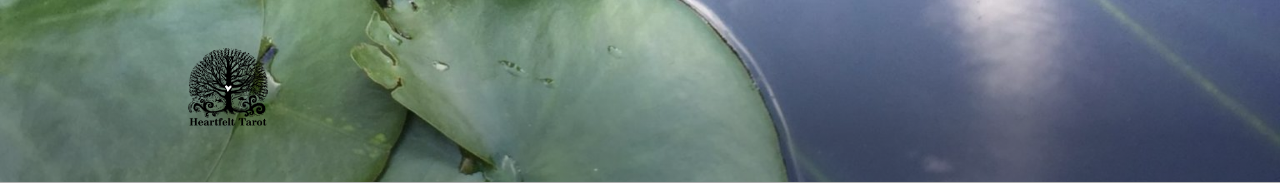What is the logo in the foreground?
From the details in the image, provide a complete and detailed answer to the question.

The logo in the foreground is the prominent black logo of 'Heartfelt Tarot', which is adorned with a beautifully intricate tree design, symbolizing growth and insight.